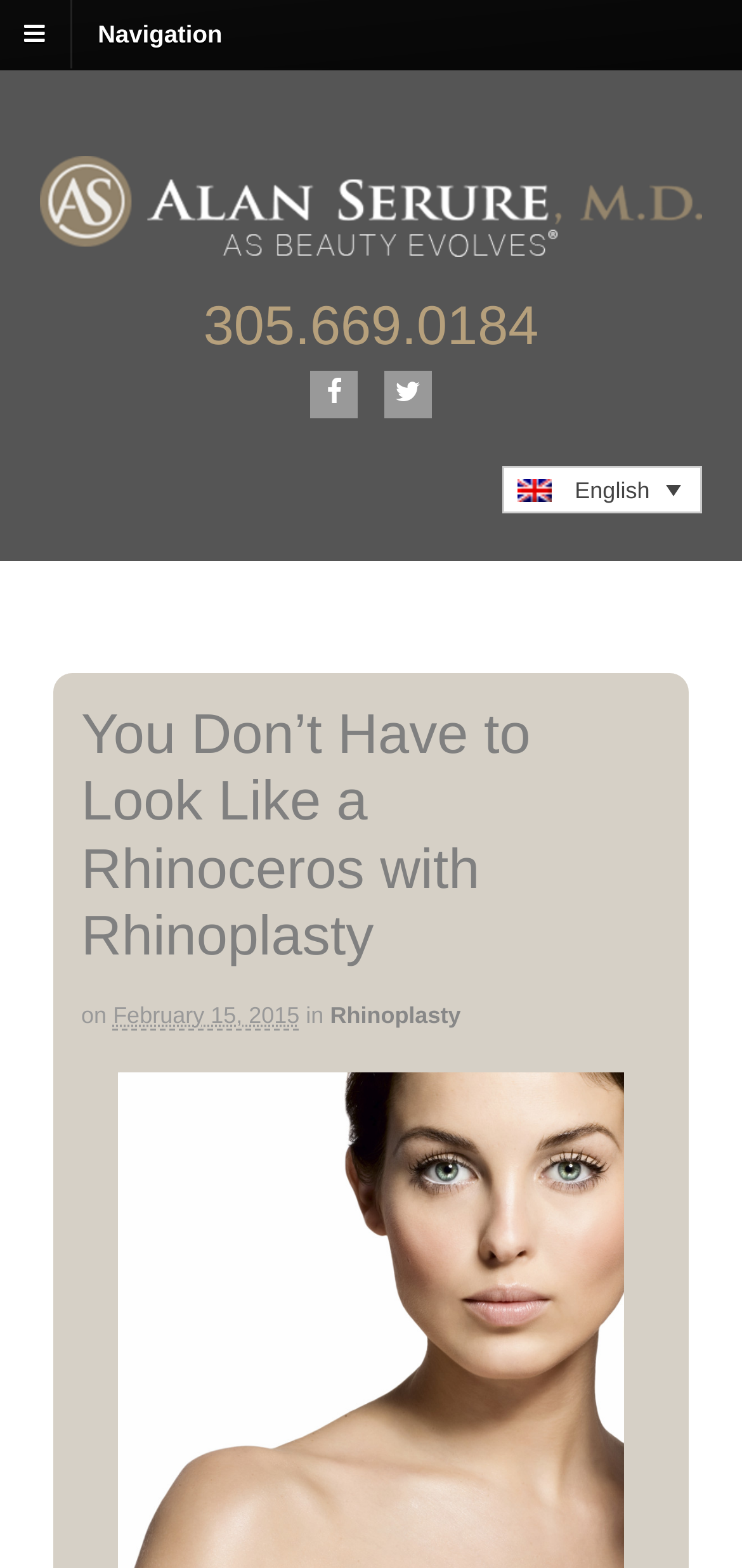Create a detailed description of the webpage's content and layout.

The webpage is about rhinoplasty, a medical procedure, and is associated with Alan Serure MD. At the top-left corner, there is a navigation menu with a heading "Navigation" and a link to access it. Below the navigation menu, there is a logo or image of Alan Serure MD, accompanied by a link to his profile.

To the right of the logo, there is a heading displaying a phone number, "305.669.0184", which is also a clickable link. Next to the phone number, there are two social media links, represented by icons. Further to the right, there is a language selection link, "en English", accompanied by a flag icon.

Below these top elements, there is a main header section that spans almost the entire width of the page. The header contains a heading that reads, "You Don’t Have to Look Like a Rhinoceros with Rhinoplasty". Below the header, there is a publication date, "February 15, 2015", and a link to a related topic, "Rhinoplasty".